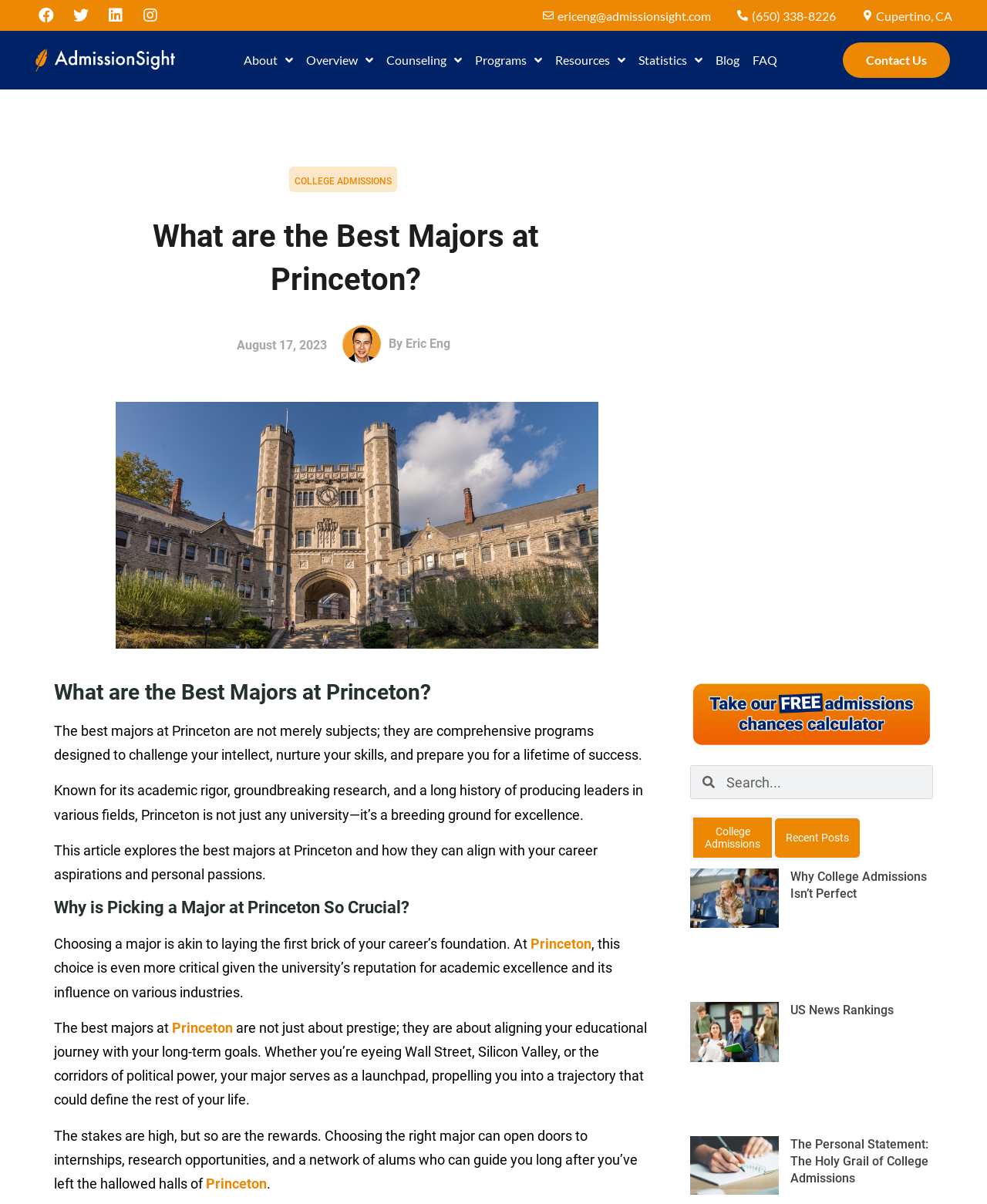Please identify the bounding box coordinates of the region to click in order to complete the task: "Read the article about Why College Admissions Isn’t Perfect". The coordinates must be four float numbers between 0 and 1, specified as [left, top, right, bottom].

[0.801, 0.722, 0.939, 0.749]